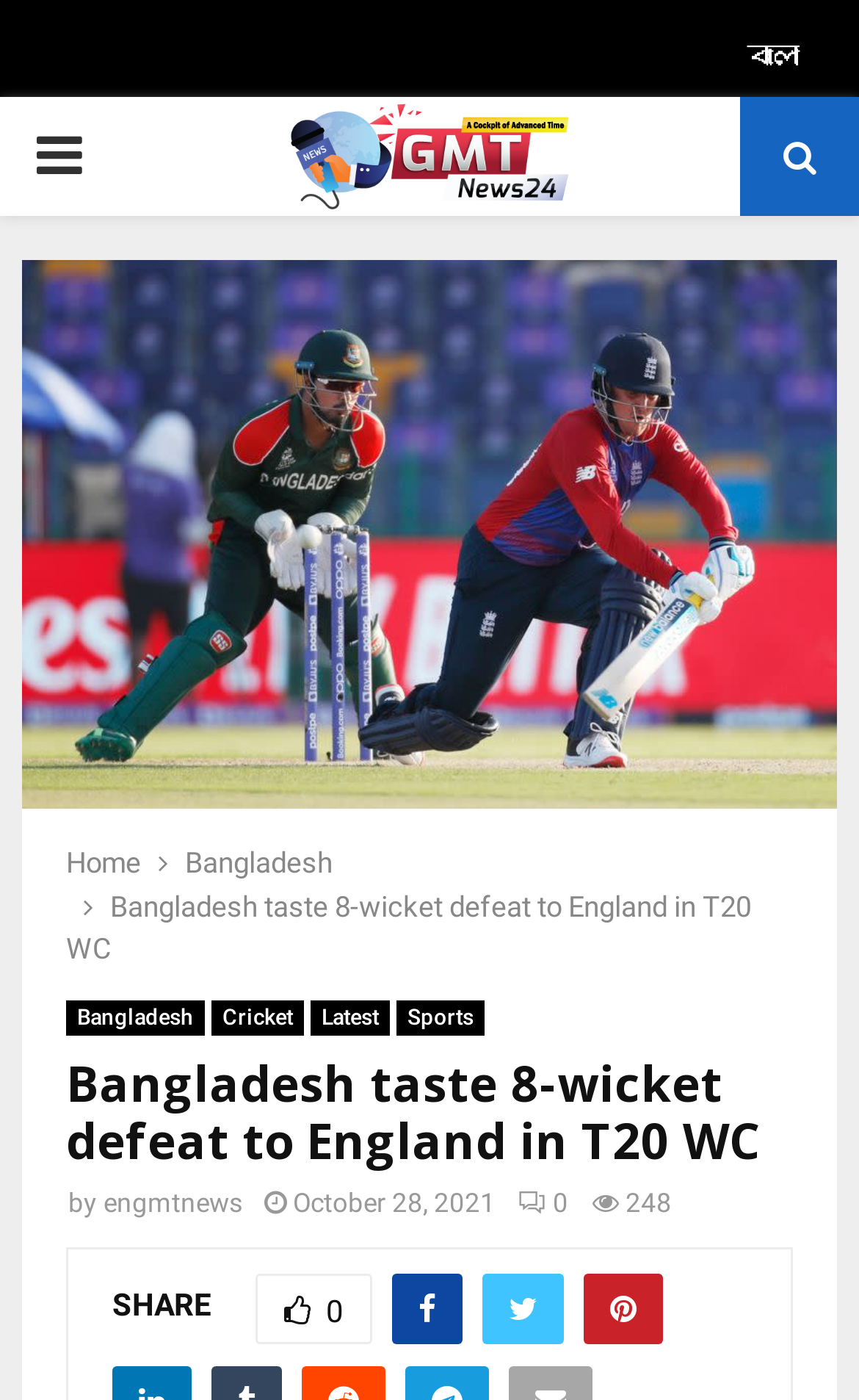Give a one-word or short-phrase answer to the following question: 
What is the country that lost to England in T20 WC?

Bangladesh